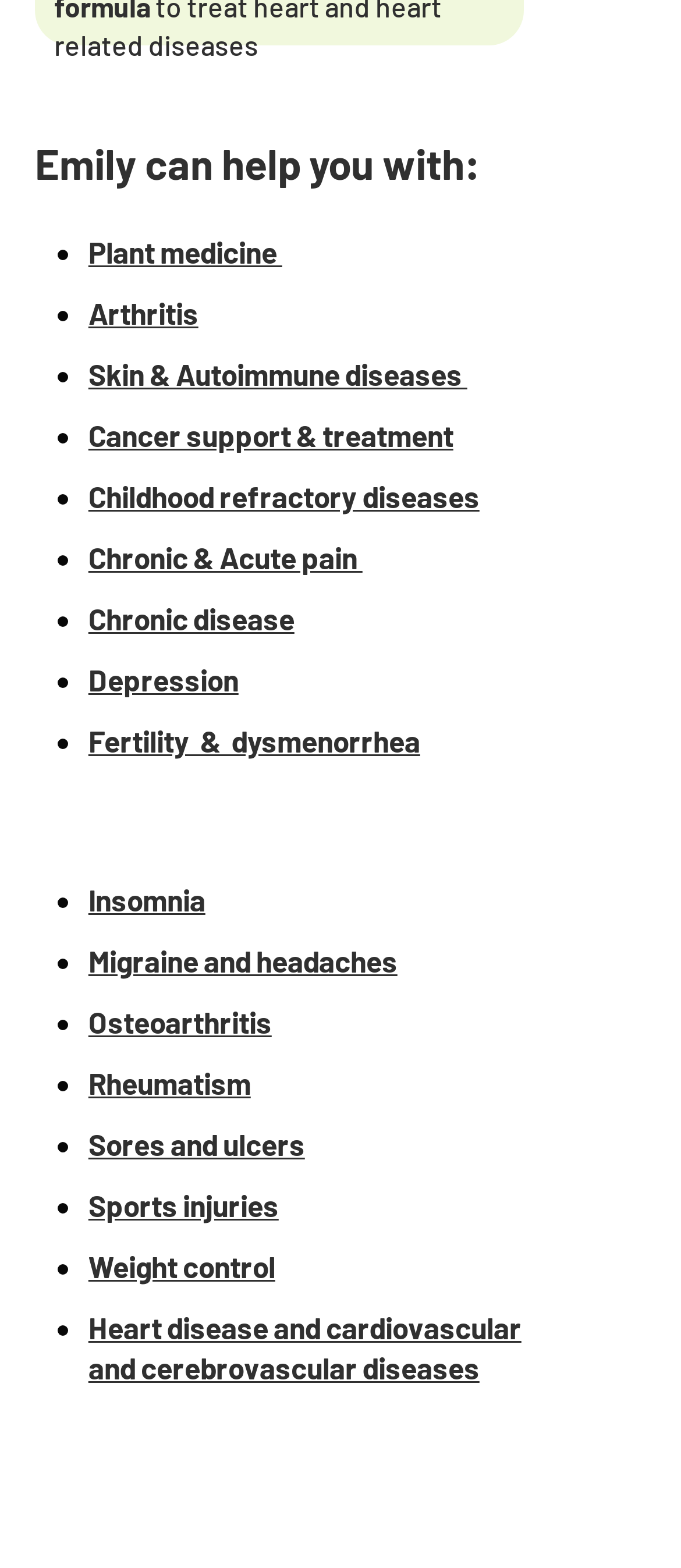Locate the bounding box coordinates of the element that needs to be clicked to carry out the instruction: "Discover more about Heart disease and cardiovascular and cerebrovascular diseases". The coordinates should be given as four float numbers ranging from 0 to 1, i.e., [left, top, right, bottom].

[0.13, 0.835, 0.766, 0.883]